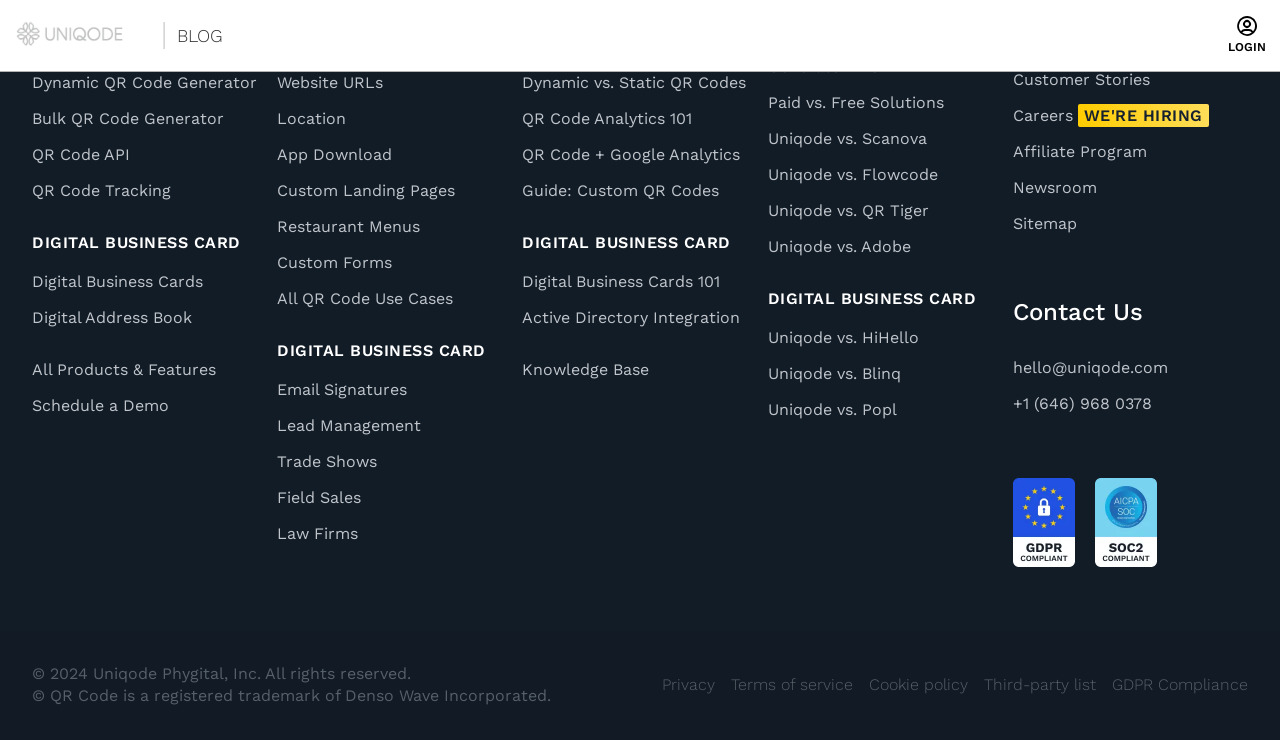Please answer the following question using a single word or phrase: What is the company name mentioned on the webpage?

Uniqode